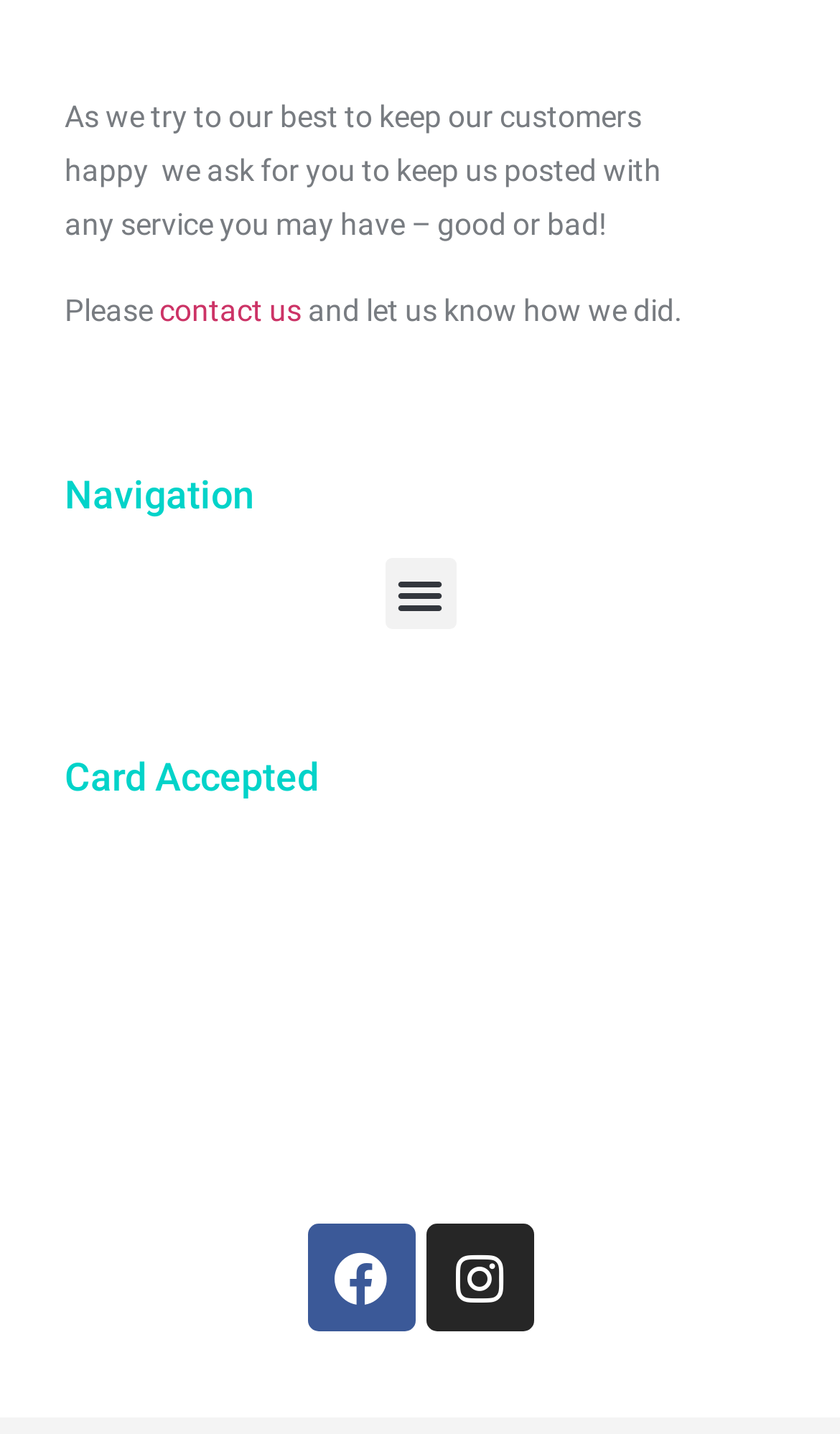Given the element description, predict the bounding box coordinates in the format (top-left x, top-left y, bottom-right x, bottom-right y). Make sure all values are between 0 and 1. Here is the element description: contact us

[0.19, 0.204, 0.359, 0.228]